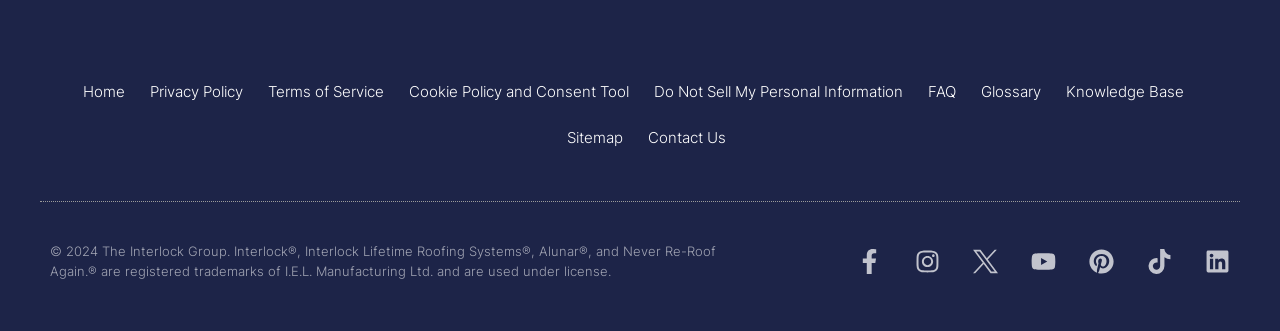Please respond to the question with a concise word or phrase:
What is the last link on the top navigation bar?

Knowledge Base